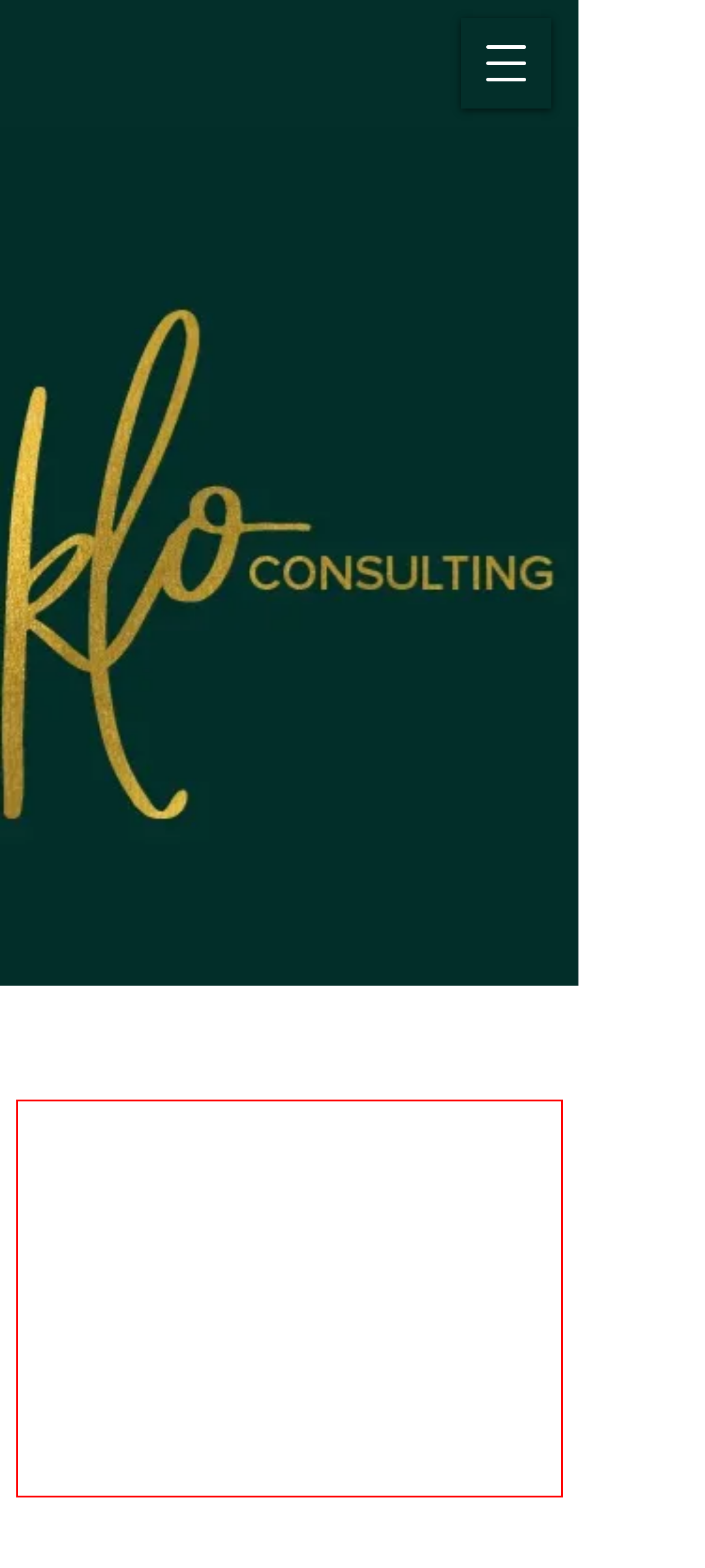With the given screenshot of a webpage, locate the red rectangle bounding box and extract the text content using OCR.

Klo Consulting works to develop and implement a social media strategy created with your brand in mind. Our mission is to help start-ups, lifestyle brands and creators make a marketing plan with a purpose, all while promoting growth, building an engaged community and increasing revenue. We curate your brand identity through intentional content to help you shine in your industry.